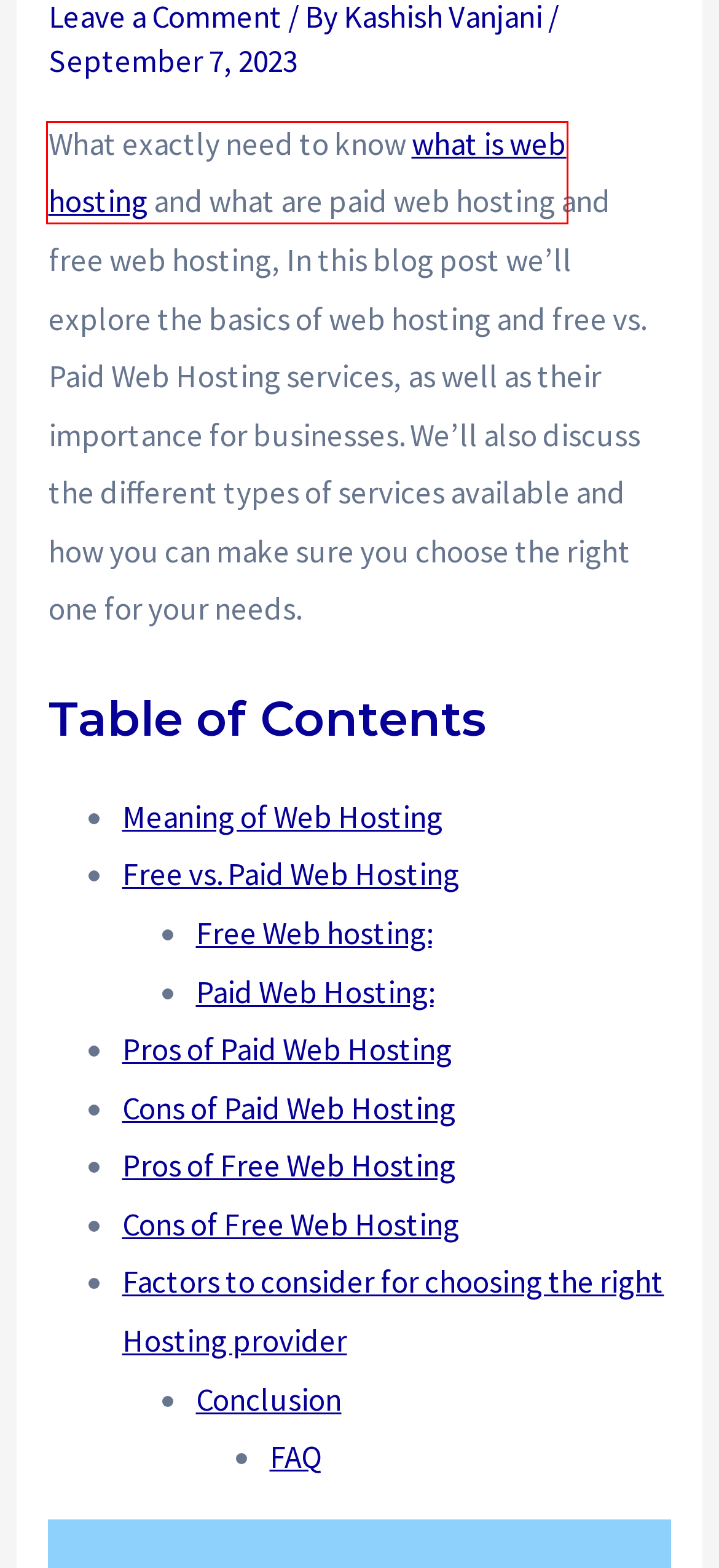Examine the screenshot of the webpage, which has a red bounding box around a UI element. Select the webpage description that best fits the new webpage after the element inside the red bounding box is clicked. Here are the choices:
A. How does Web Hosting affect SEO: 7 Factors that impact rankings
B. Exploring Finest 2 types of virtual machine - VCCLHosting
C. IP Reputation - VCCLHosting
D. Everything You should know about: What is web hosting?
E. VCCLHosting : Webhosting Blogs & Tutorials
F. Kashish Vanjani - VCCLHosting
G. How do I connect to my Linux VPS using SSH? A detailed guide
H. How to connect Windows Server on IOS: A Step-by-Step Tutorial - VCCLHosting

D